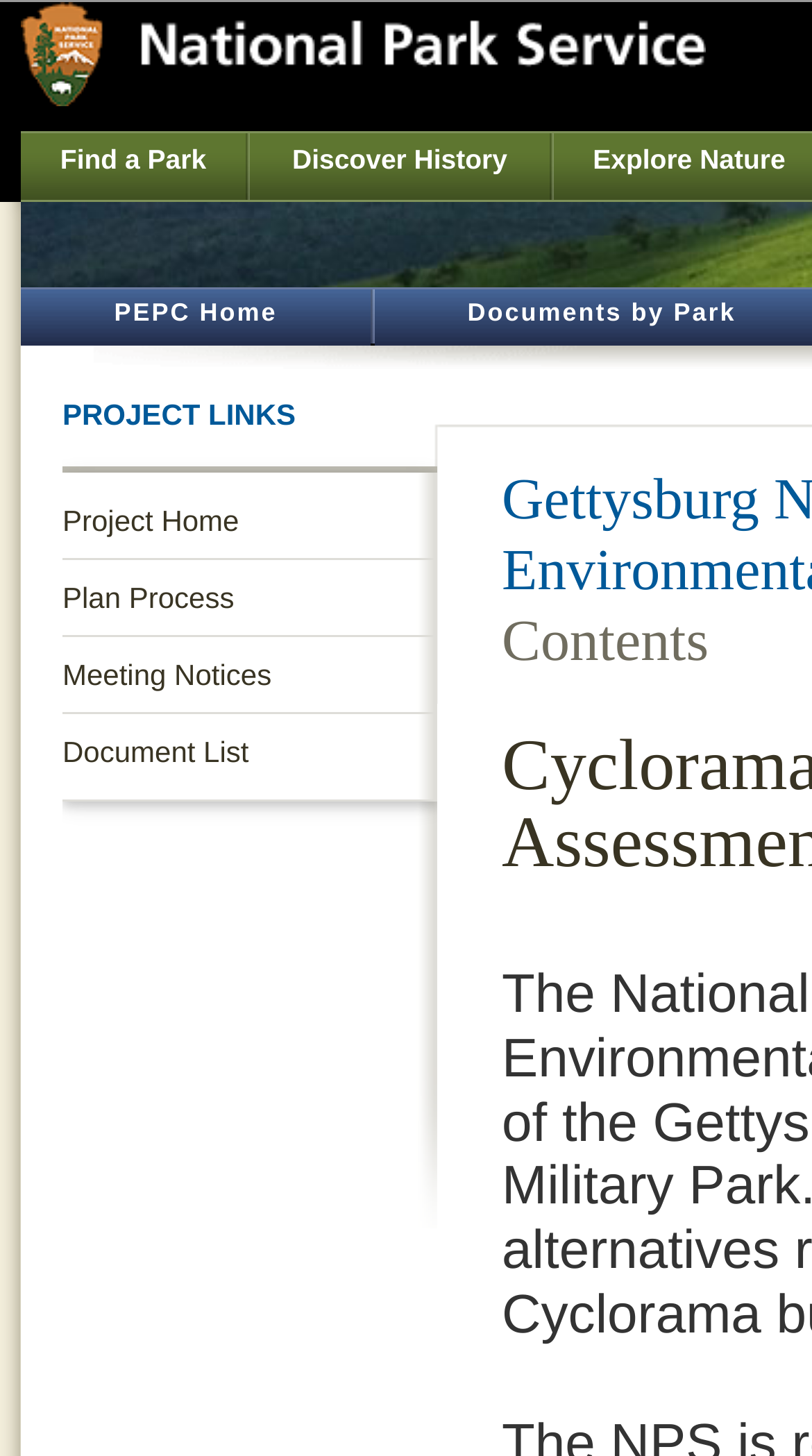What is the logo at the top left corner?
Please look at the screenshot and answer in one word or a short phrase.

National Park Service Logo